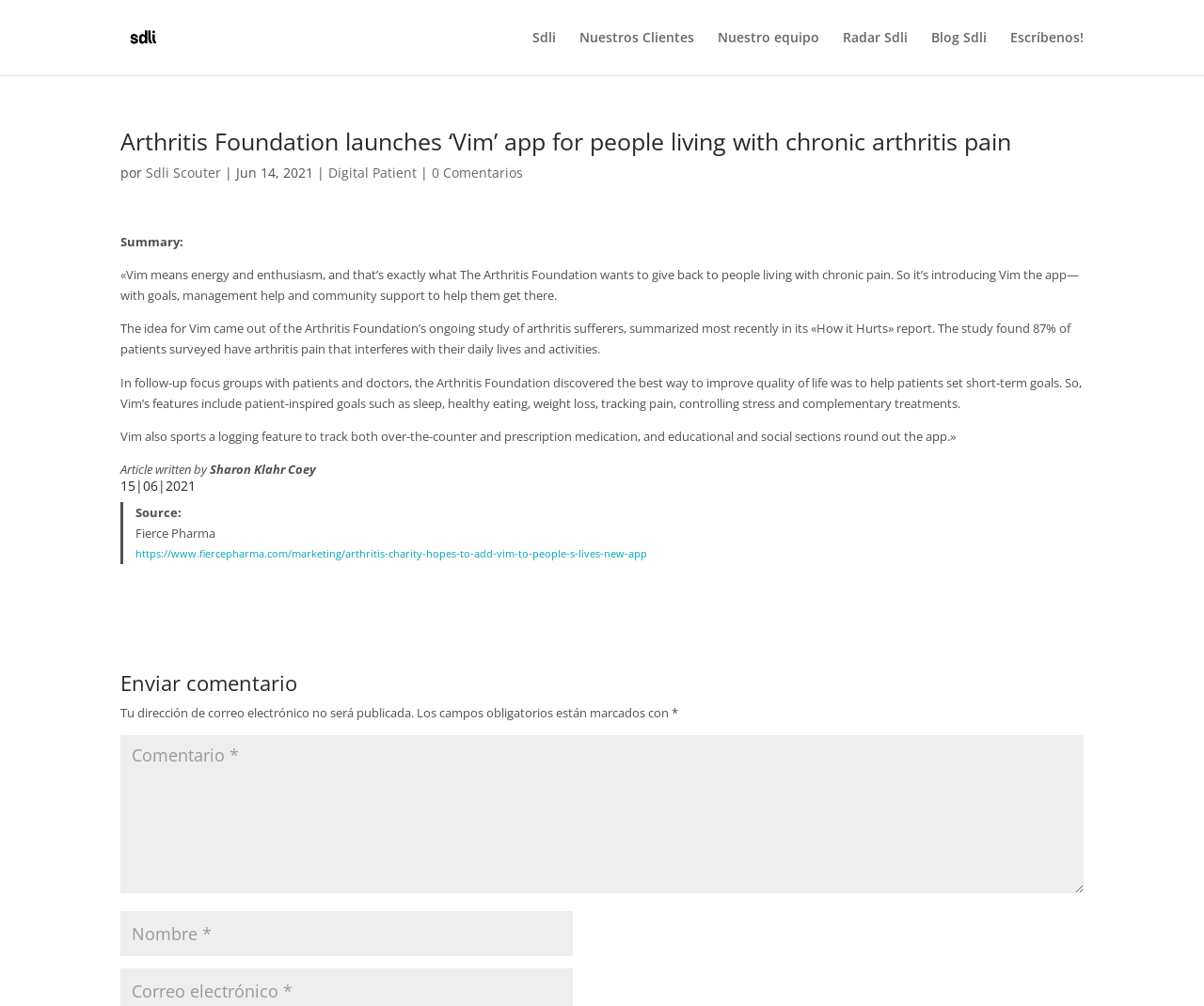Describe all visible elements and their arrangement on the webpage.

The webpage is about the Arthritis Foundation launching a new app called "Vim" for people living with chronic arthritis pain. At the top of the page, there is a link to "Radar HealthTech | Sdli" accompanied by an image, and a series of links to other pages, including "Nuestros Clientes", "Nuestro equipo", "Radar Sdli", "Blog Sdli", and "Escríbenos!".

Below these links, there is a heading that announces the launch of the "Vim" app, followed by a brief description of the app's purpose. The description is divided into several paragraphs, which explain how the app was developed based on a study of arthritis sufferers and focus groups with patients and doctors. The app's features include setting short-term goals, tracking medication, and educational and social sections.

To the right of the description, there is a link to "Sdli Scouter" and a date "Jun 14, 2021". Below the description, there is a link to "Digital Patient" and a comment section with a link to "0 Comentarios".

Further down the page, there is a blockquote with a source cited as "Fierce Pharma" and a link to the original article. Below the blockquote, there is a heading "Enviar comentario" and a form to submit a comment, which includes fields for name, email, and comment. The form also includes a note that the email address will not be published.